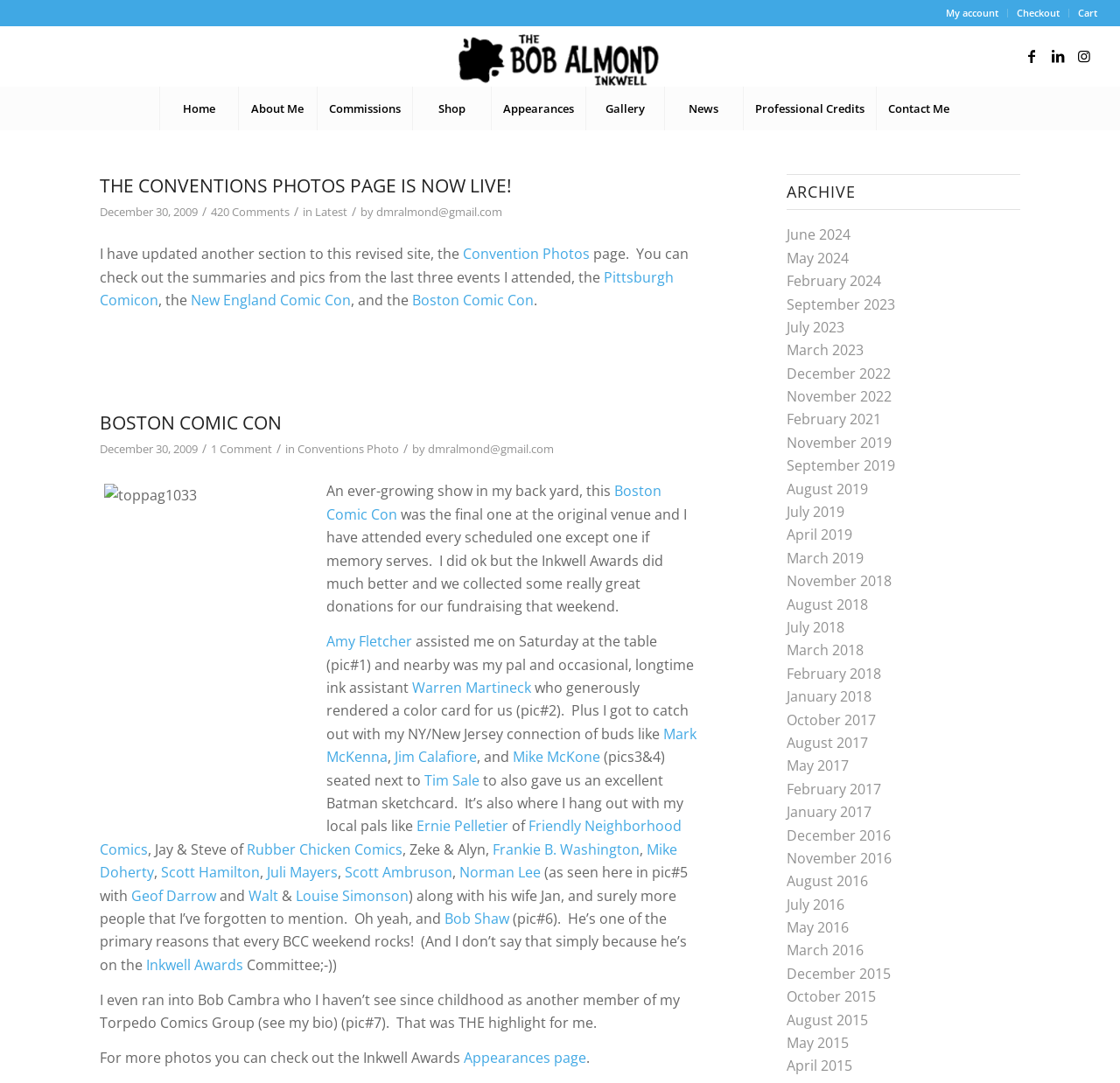Predict the bounding box of the UI element based on the description: "February 2024". The coordinates should be four float numbers between 0 and 1, formatted as [left, top, right, bottom].

[0.703, 0.251, 0.787, 0.268]